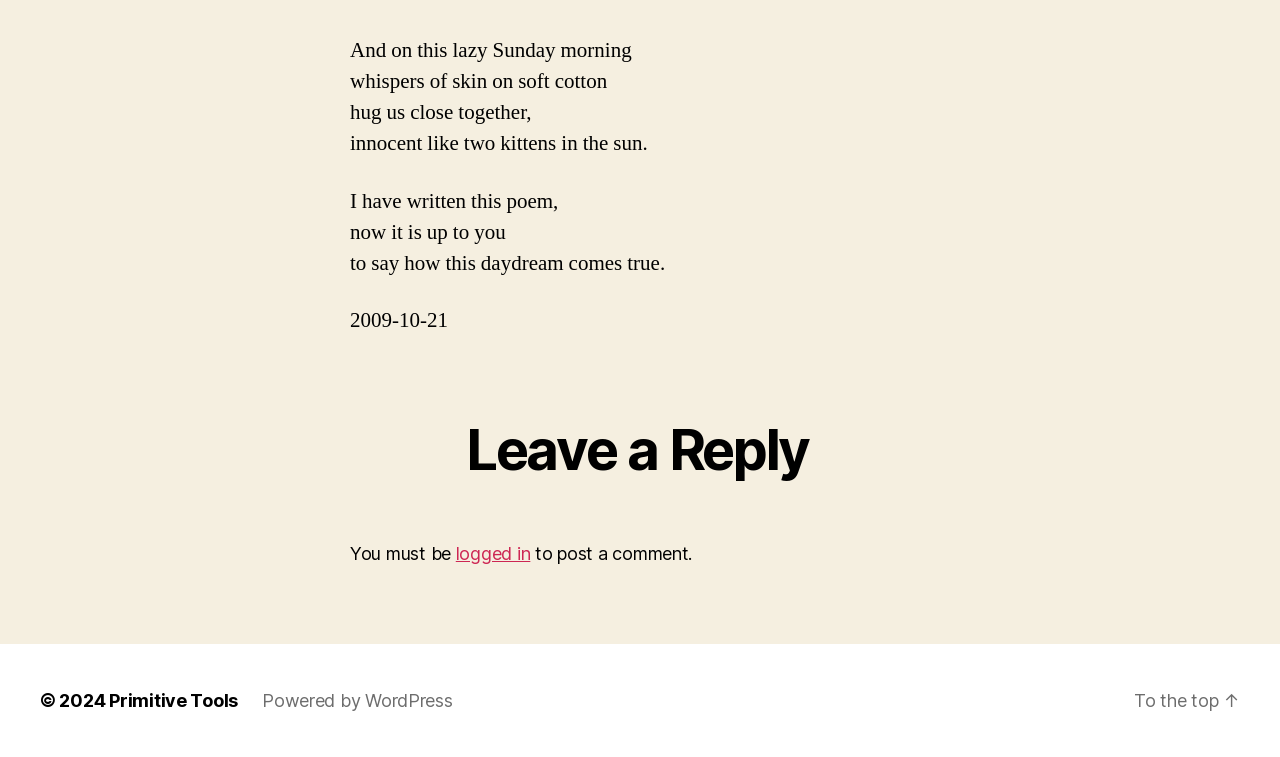What is the name of the website's theme?
Kindly offer a comprehensive and detailed response to the question.

I found the link 'Primitive Tools' at the bottom of the webpage, which suggests that it's the name of the website's theme or template.